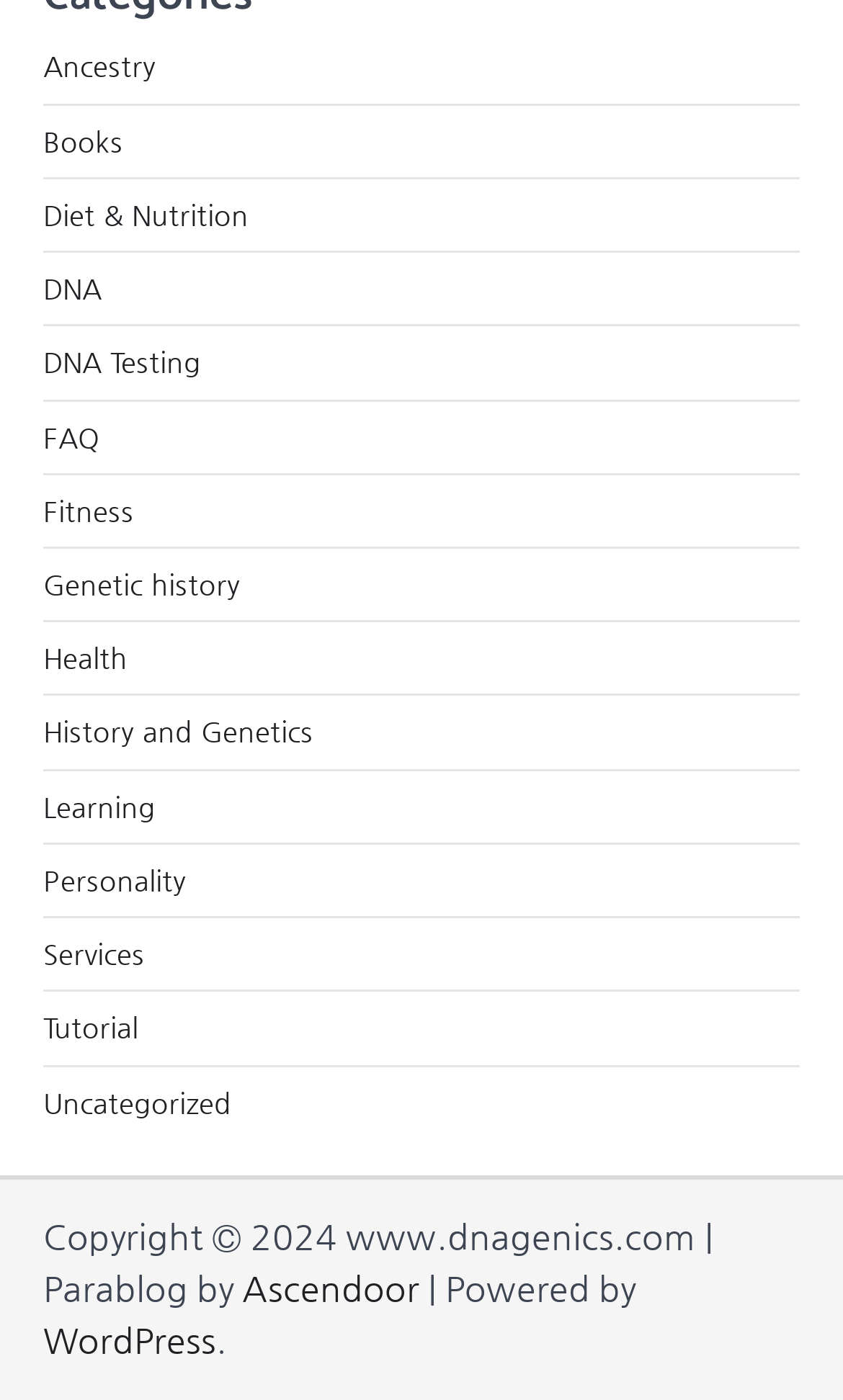Answer the question briefly using a single word or phrase: 
What is the name of the blogging platform used by the website?

WordPress